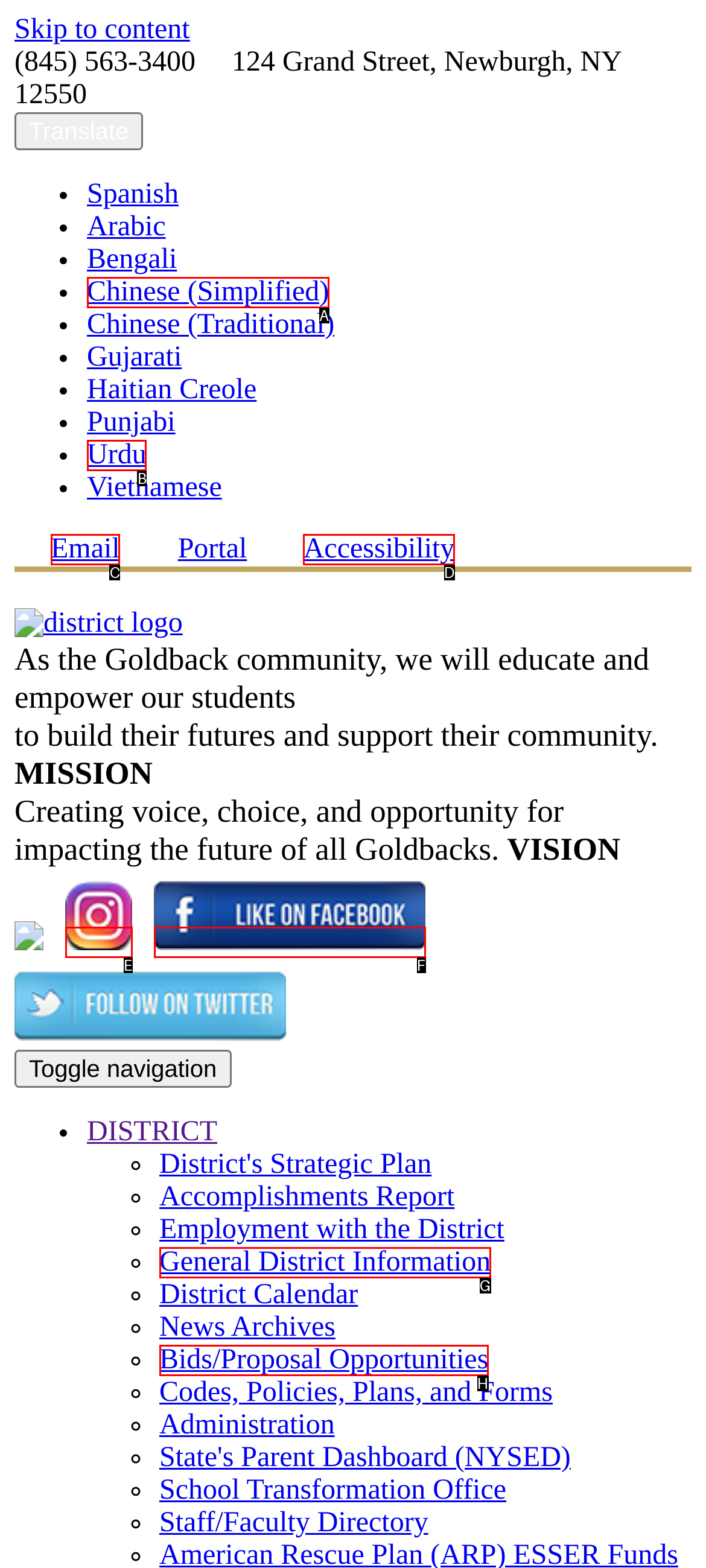Choose the HTML element that best fits the given description: Chinese (Simplified). Answer by stating the letter of the option.

A